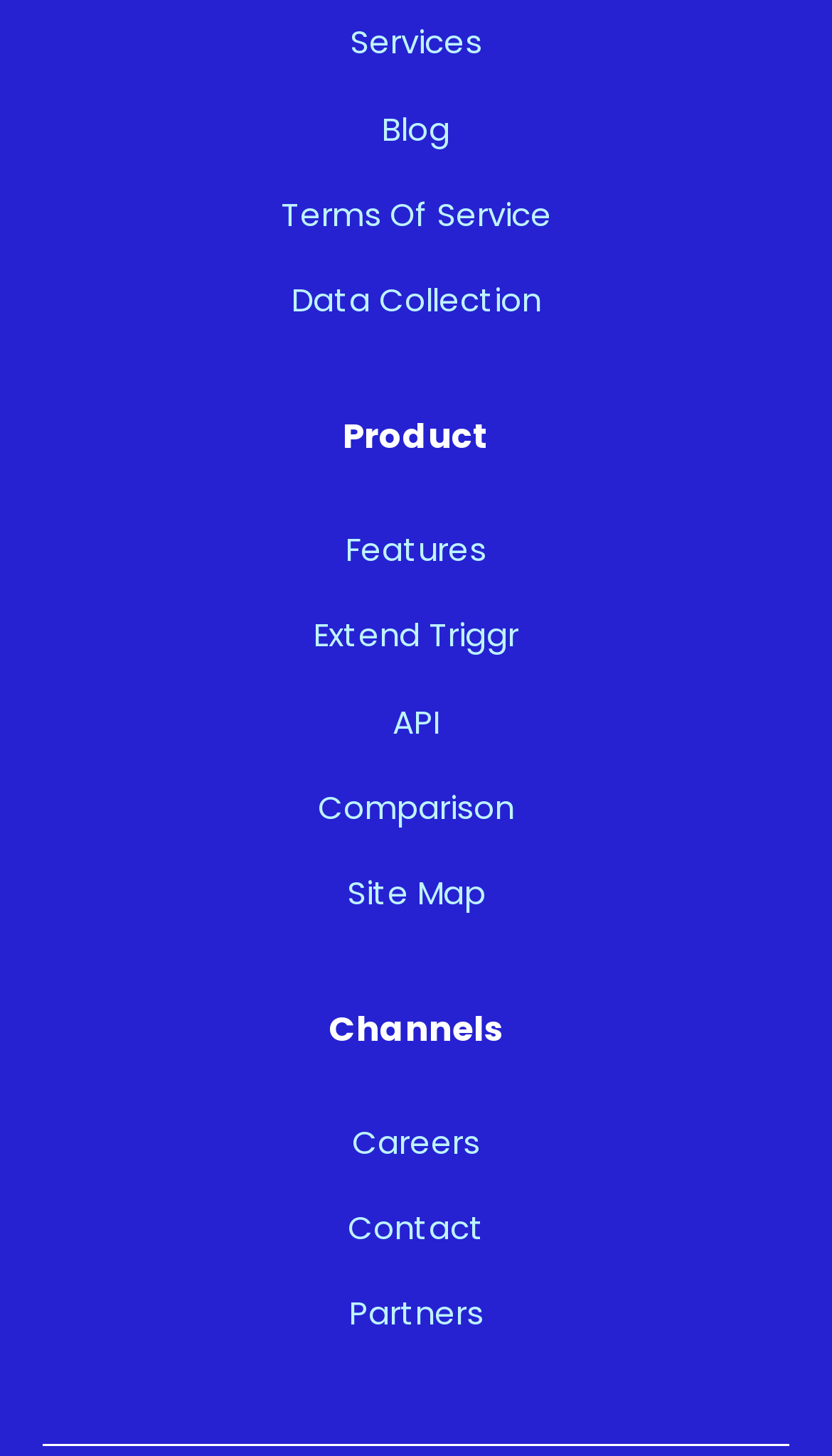Please give a succinct answer using a single word or phrase:
What is the first link on the top left?

Services